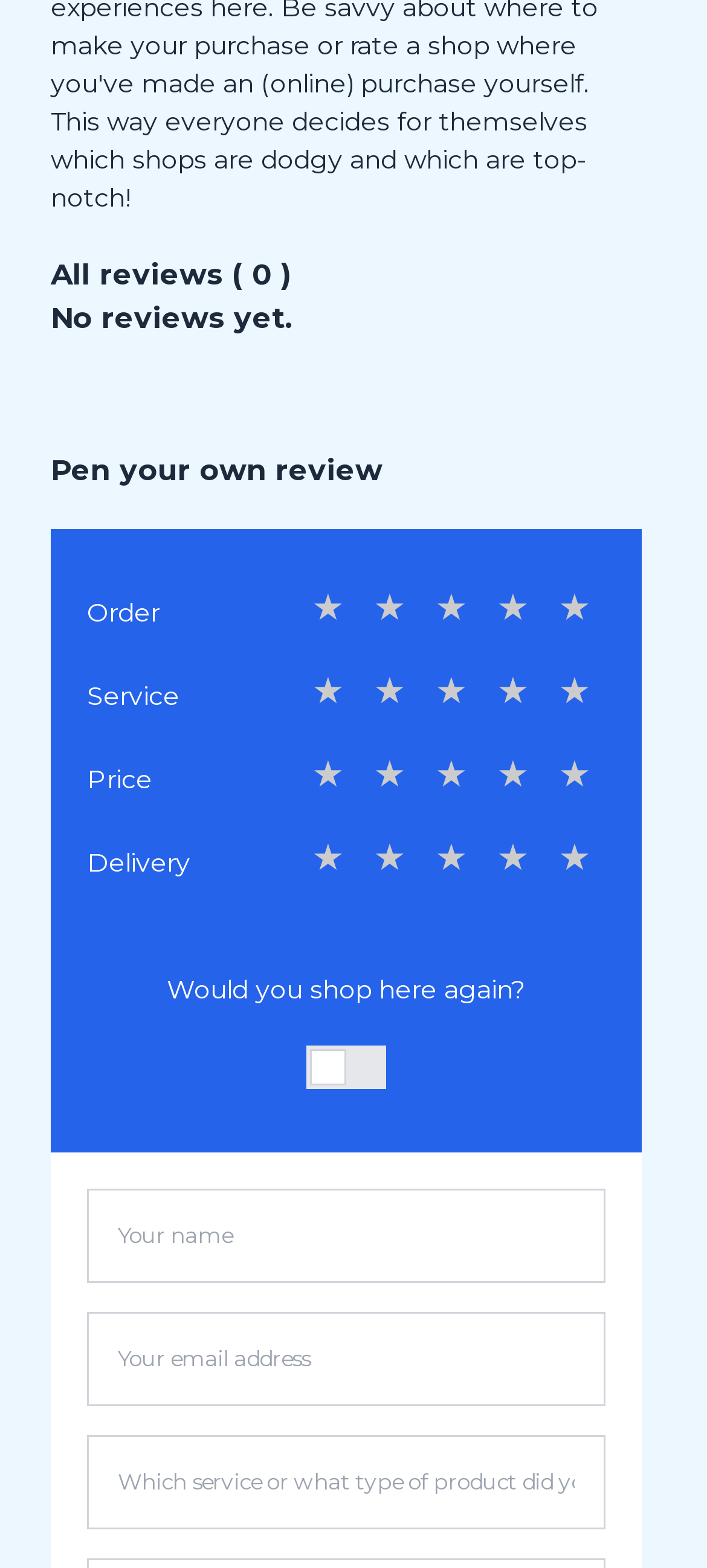Given the element description name="email" placeholder="Your email address", specify the bounding box coordinates of the corresponding UI element in the format (top-left x, top-left y, bottom-right x, bottom-right y). All values must be between 0 and 1.

[0.123, 0.837, 0.856, 0.897]